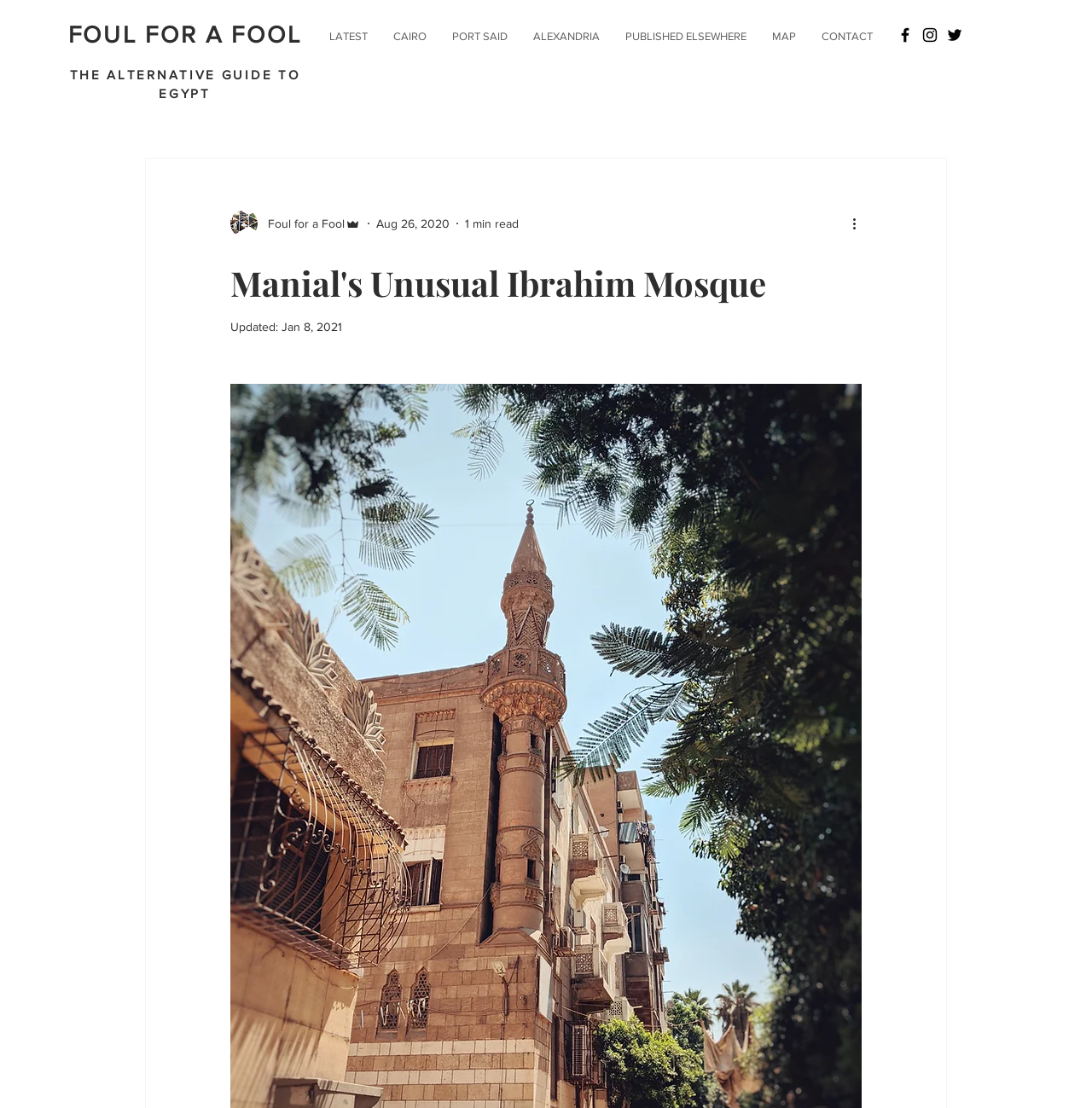Please mark the clickable region by giving the bounding box coordinates needed to complete this instruction: "Contact the author".

[0.741, 0.014, 0.811, 0.052]